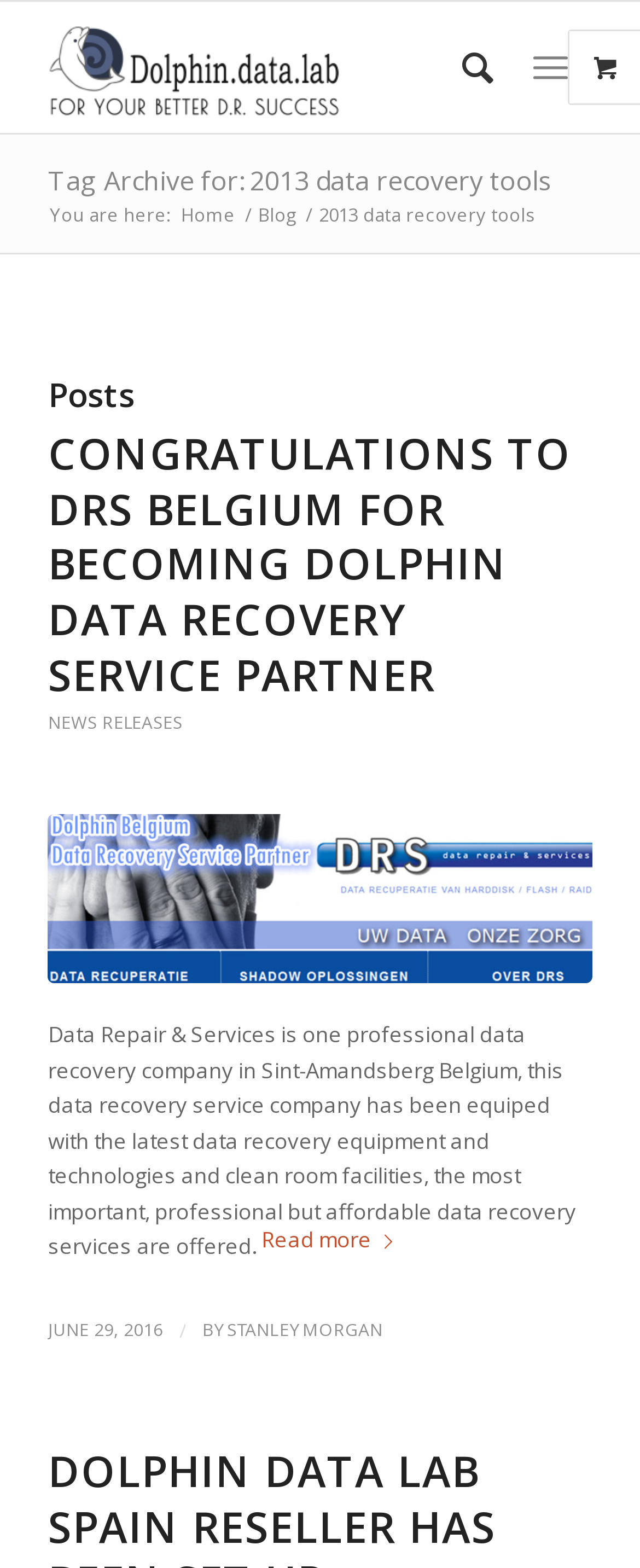Provide the text content of the webpage's main heading.

Tag Archive for: 2013 data recovery tools